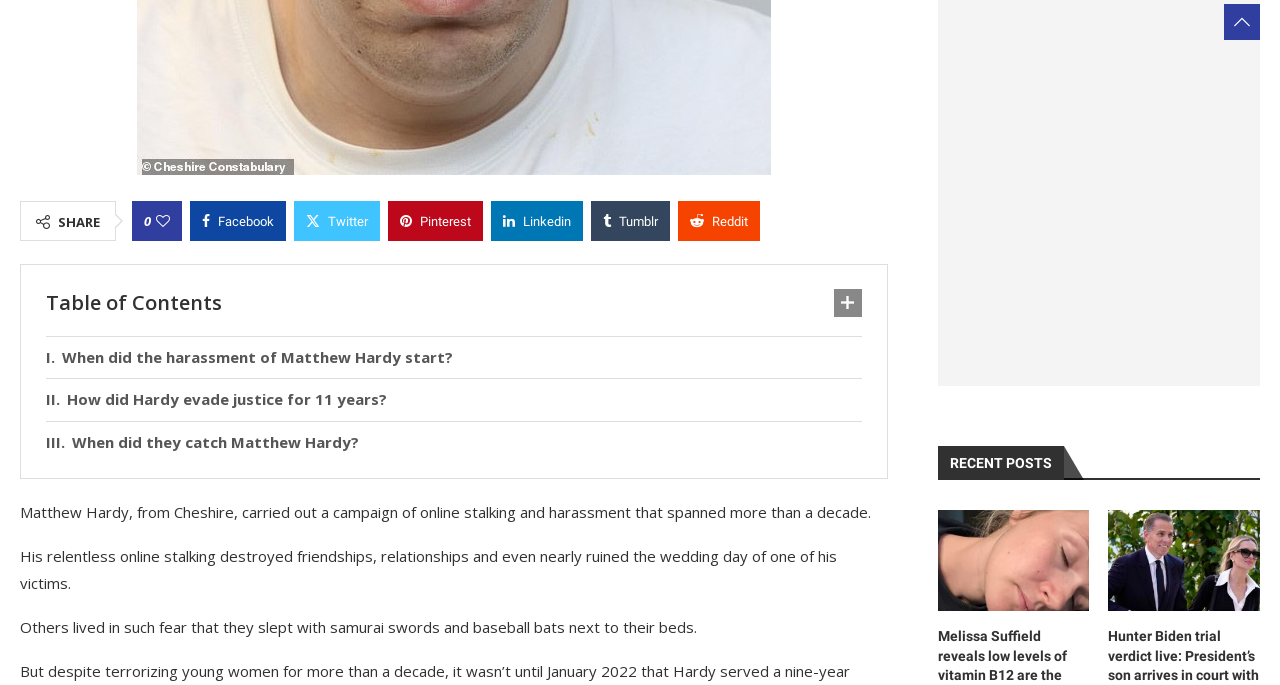Carefully examine the image and provide an in-depth answer to the question: What is the social media platform mentioned with a LinkedIn icon?

The answer can be found by looking at the link element with the text 'Share on LinkedIn' and its corresponding static text element with the text 'Linkedin' and an icon.